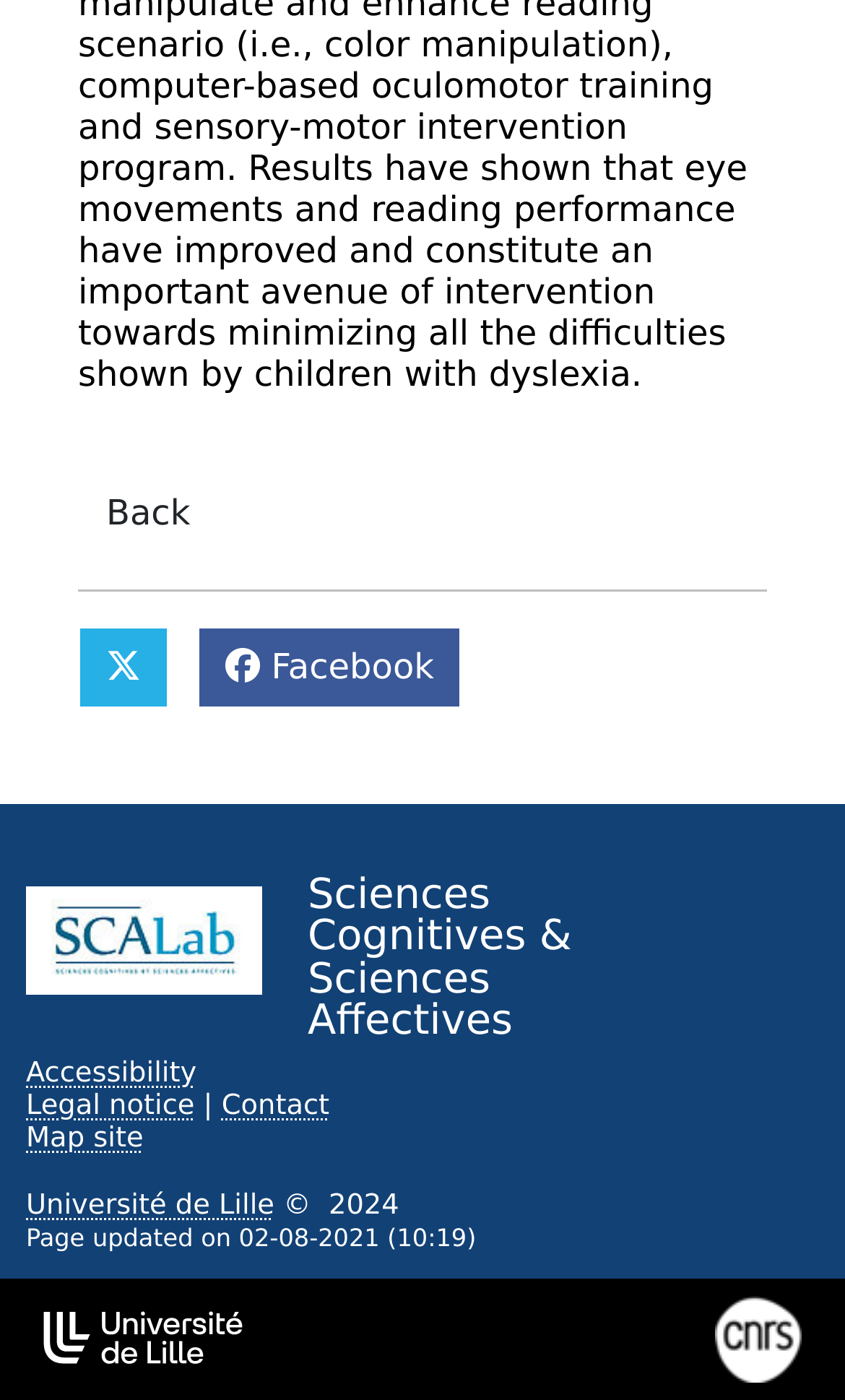Find the bounding box of the web element that fits this description: "Legal notice".

[0.031, 0.779, 0.23, 0.802]